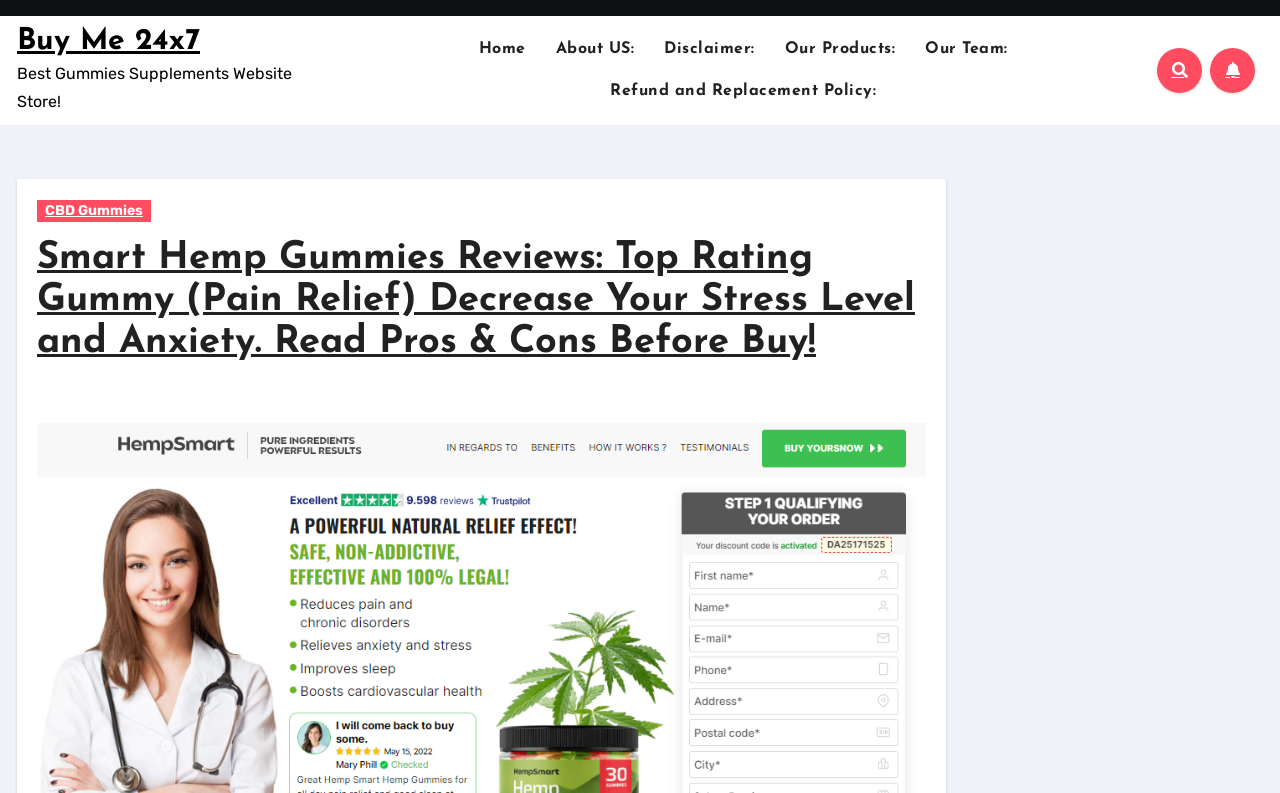Locate the bounding box coordinates of the clickable element to fulfill the following instruction: "Explore CBD Gummies". Provide the coordinates as four float numbers between 0 and 1 in the format [left, top, right, bottom].

[0.029, 0.252, 0.118, 0.28]